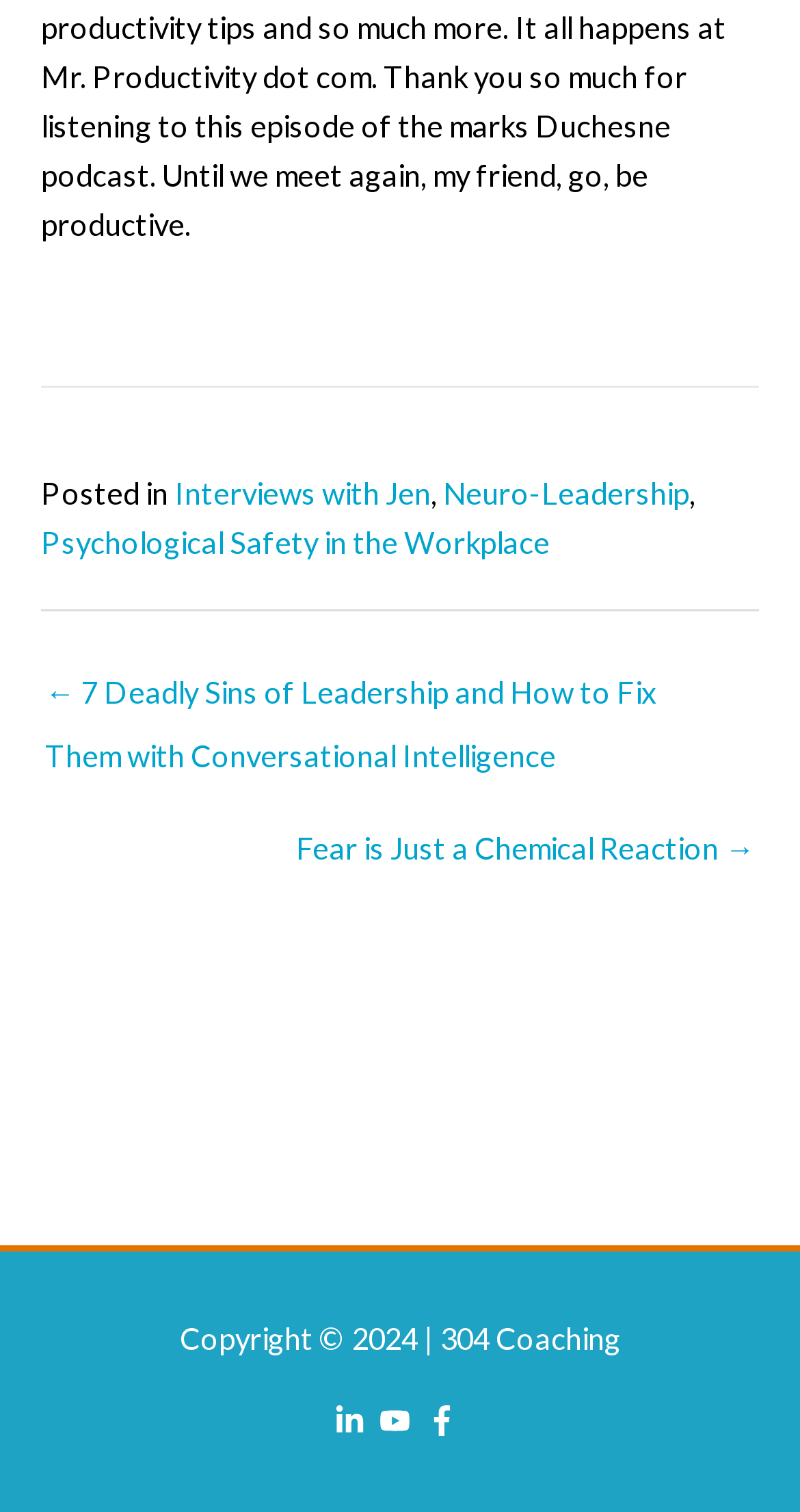Identify the bounding box coordinates for the element you need to click to achieve the following task: "View the 'Psychological Safety in the Workplace' article". The coordinates must be four float values ranging from 0 to 1, formatted as [left, top, right, bottom].

[0.051, 0.347, 0.687, 0.37]